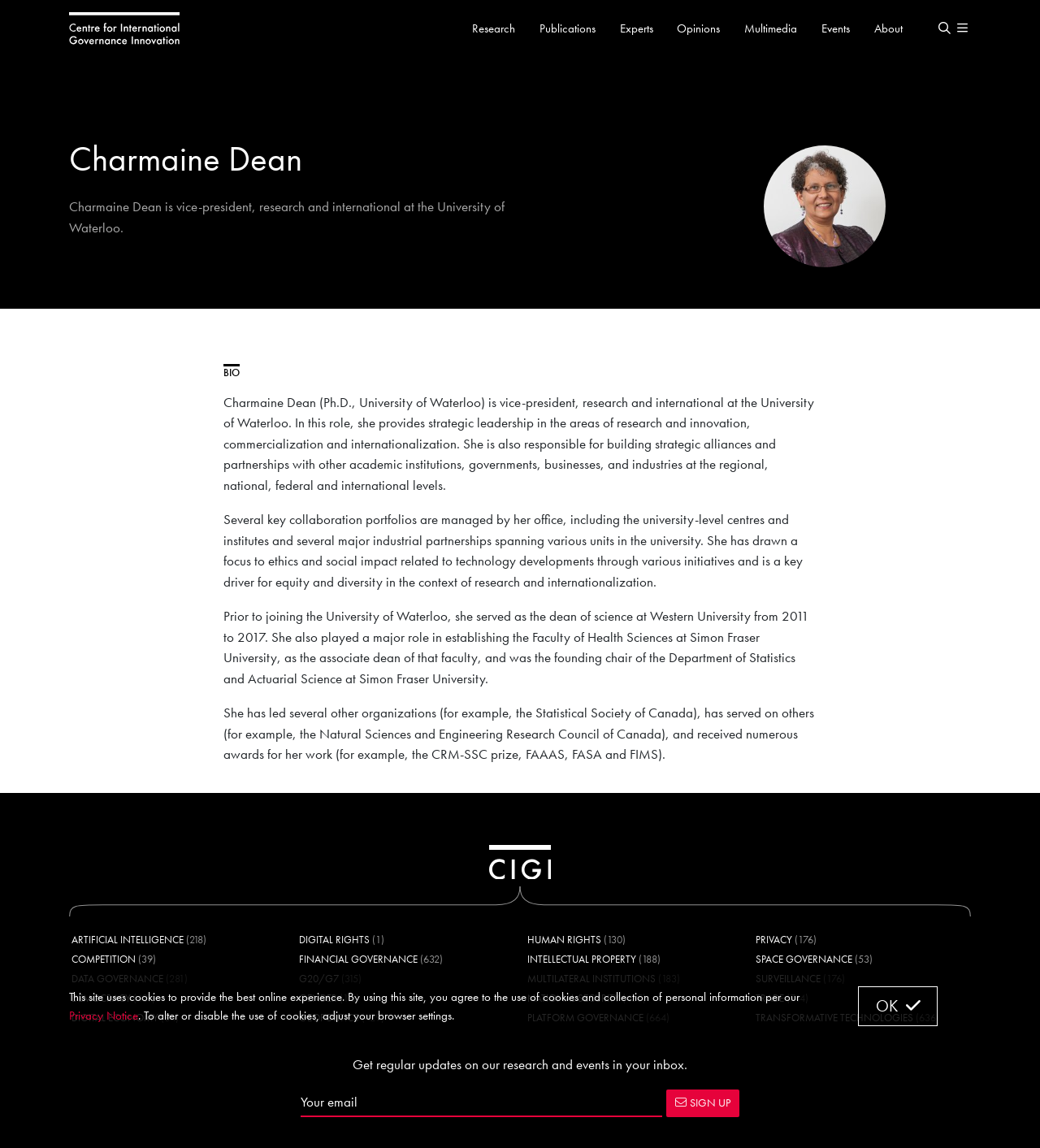What is the topic of the link with the number '(218)'?
Based on the screenshot, provide your answer in one word or phrase.

ARTIFICIAL INTELLIGENCE